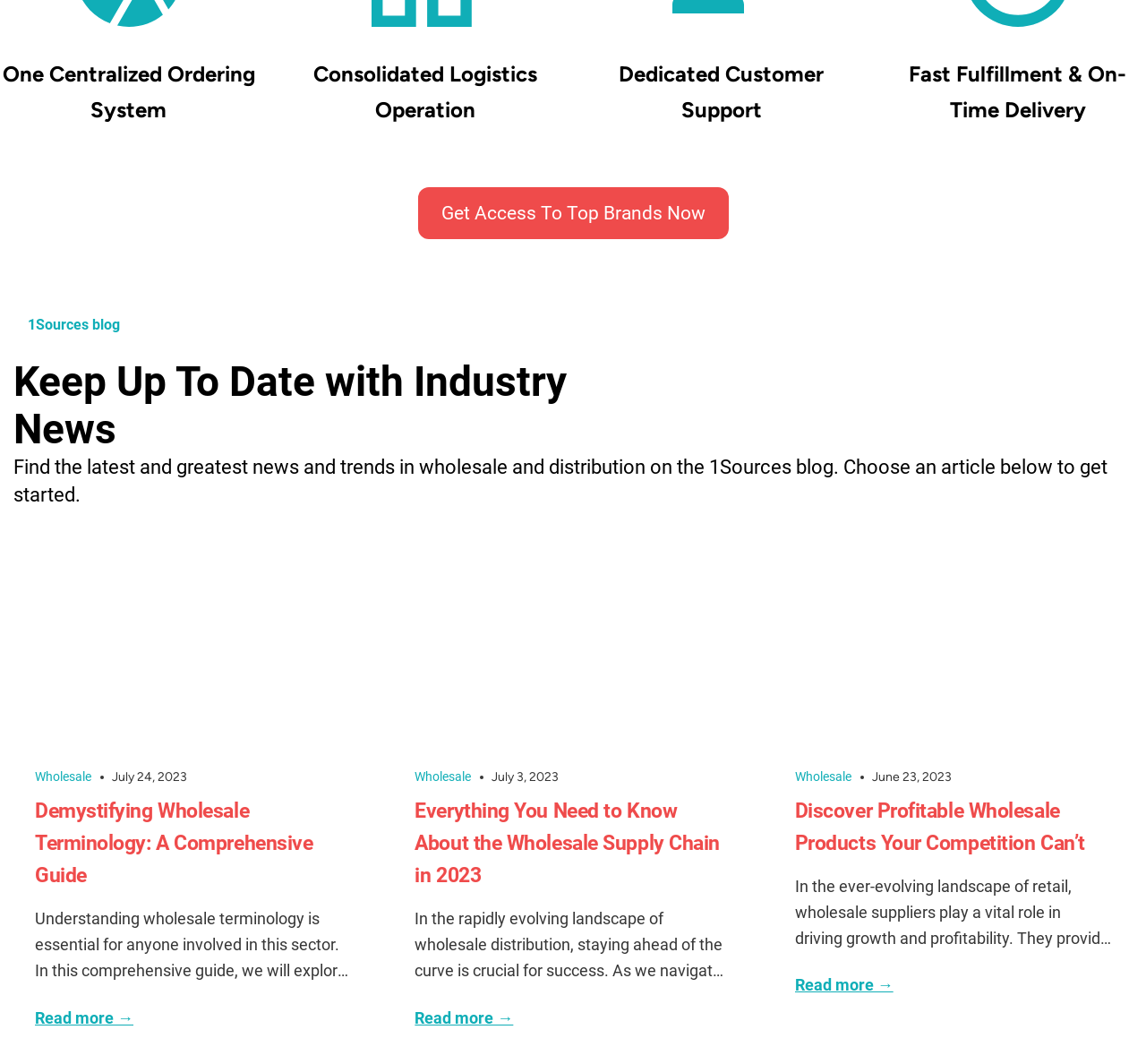Identify the bounding box coordinates of the clickable section necessary to follow the following instruction: "Get access to top brands". The coordinates should be presented as four float numbers from 0 to 1, i.e., [left, top, right, bottom].

[0.36, 0.178, 0.64, 0.229]